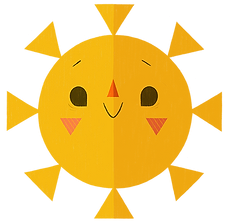What emotion does the sun's expression convey?
Using the image, provide a concise answer in one word or a short phrase.

Happiness